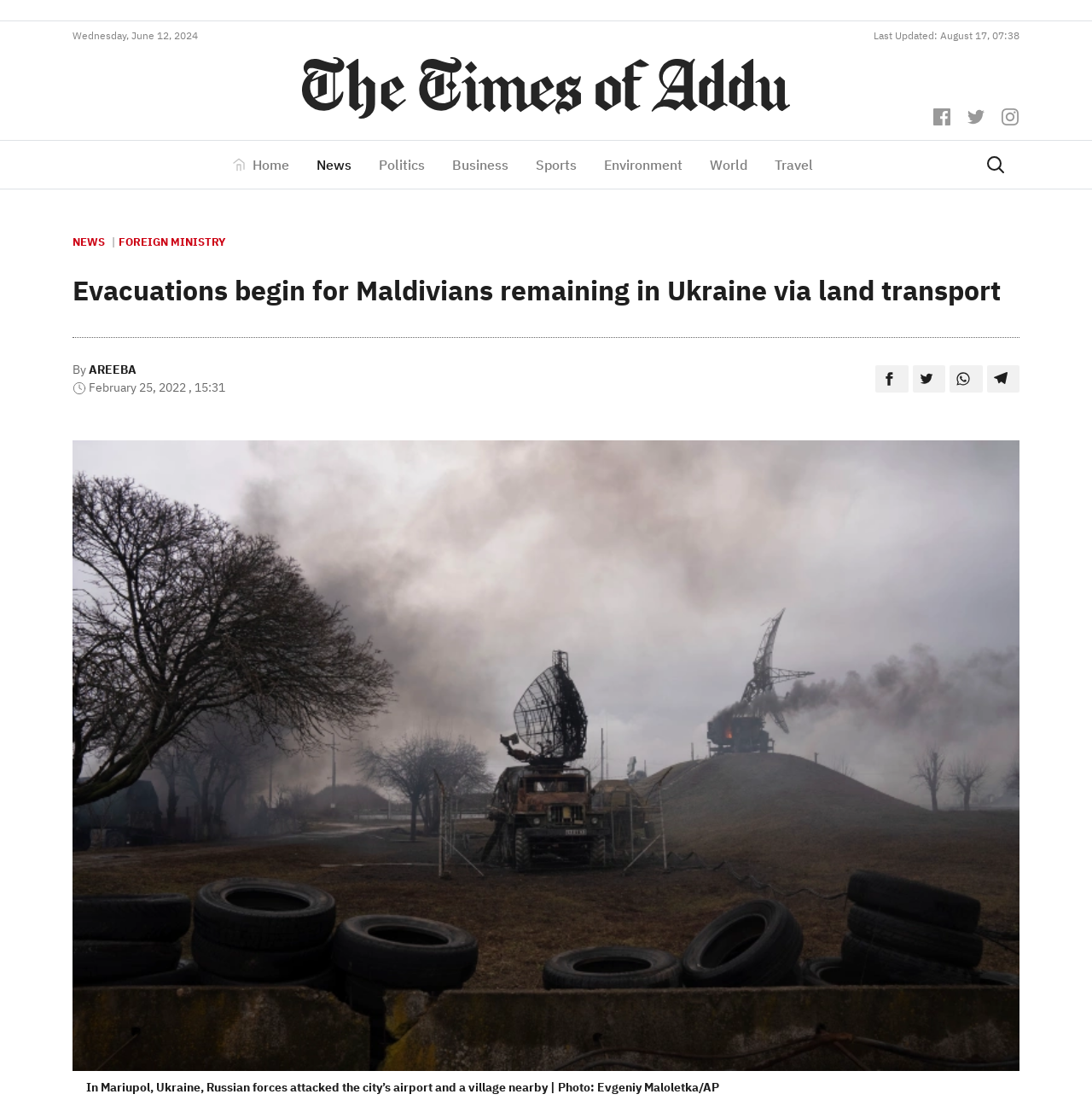What social media platforms are available on the webpage?
From the screenshot, supply a one-word or short-phrase answer.

Facebook, Twitter, Instagram